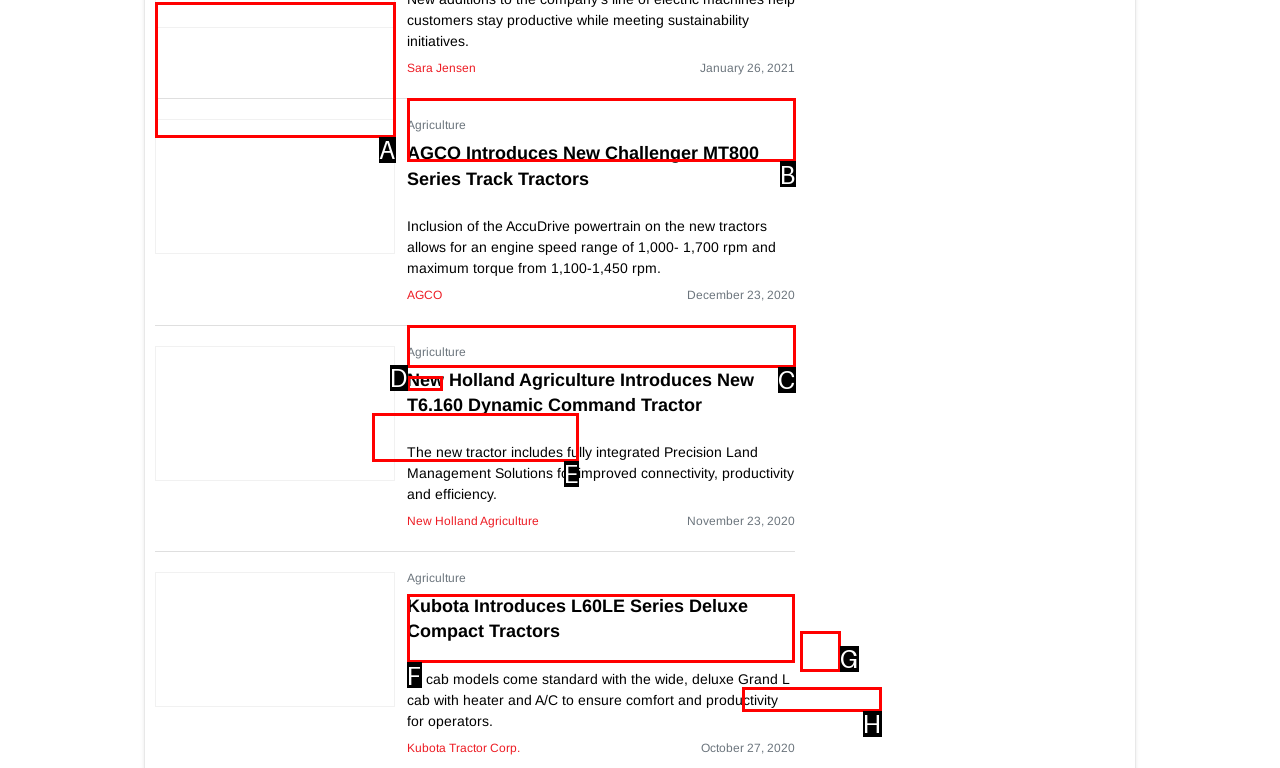Please identify the correct UI element to click for the task: Learn more about Kubota's L60LE Series Deluxe Compact Tractors Respond with the letter of the appropriate option.

F